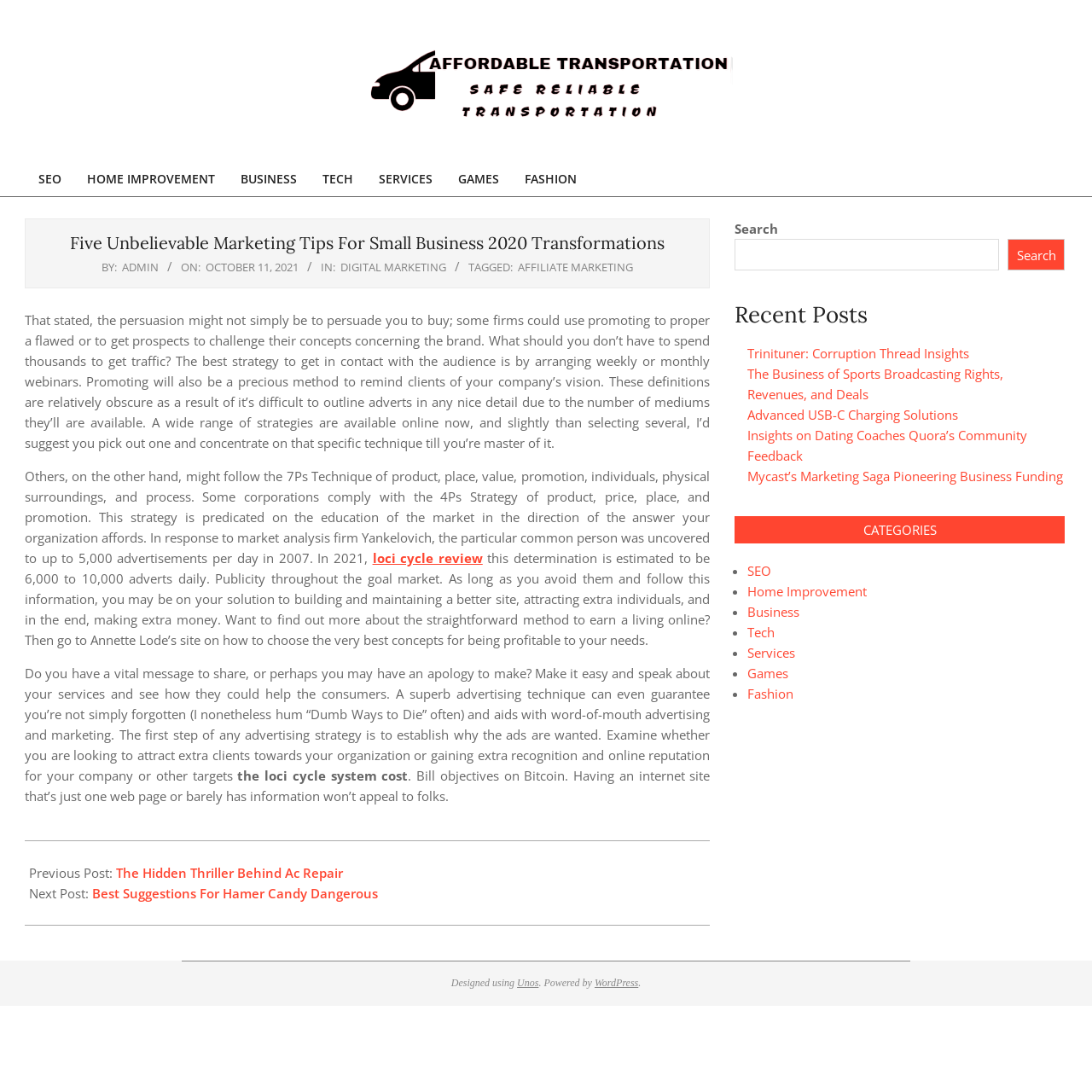What is the purpose of the search box?
Give a one-word or short-phrase answer derived from the screenshot.

To search the website